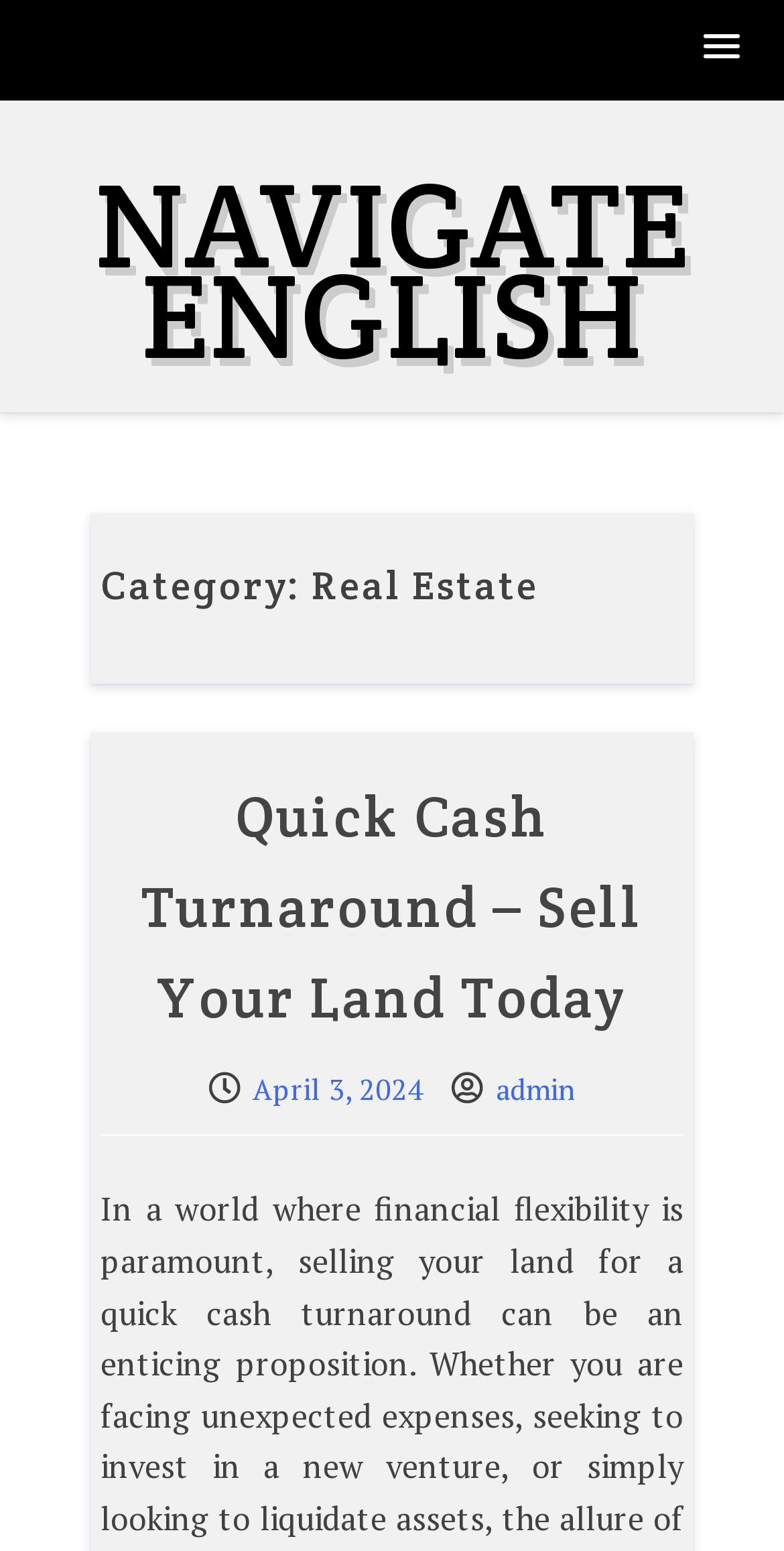Who is the author of the latest article?
From the screenshot, supply a one-word or short-phrase answer.

admin